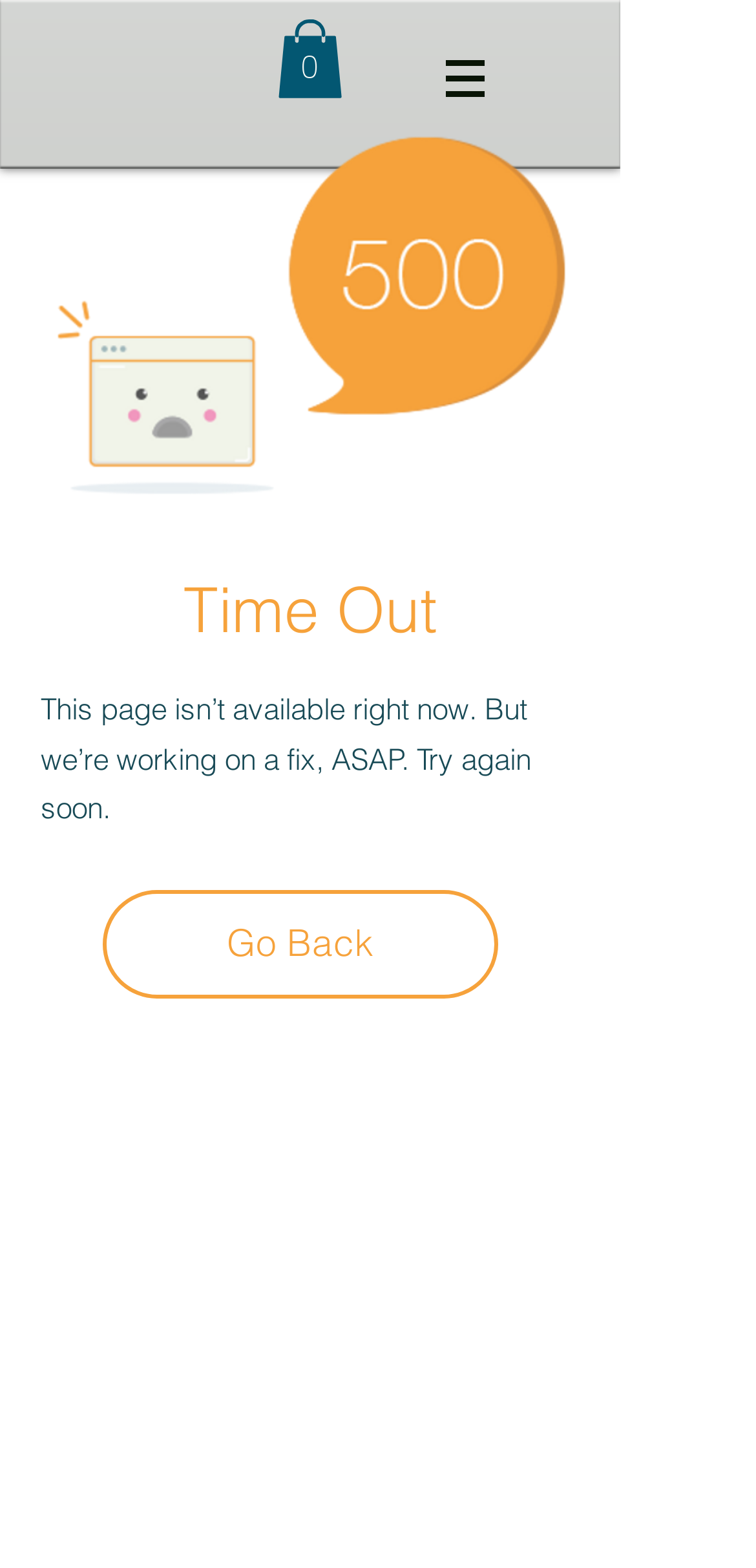Find the bounding box coordinates of the element you need to click on to perform this action: 'Click the Cart button'. The coordinates should be represented by four float values between 0 and 1, in the format [left, top, right, bottom].

[0.367, 0.012, 0.454, 0.063]